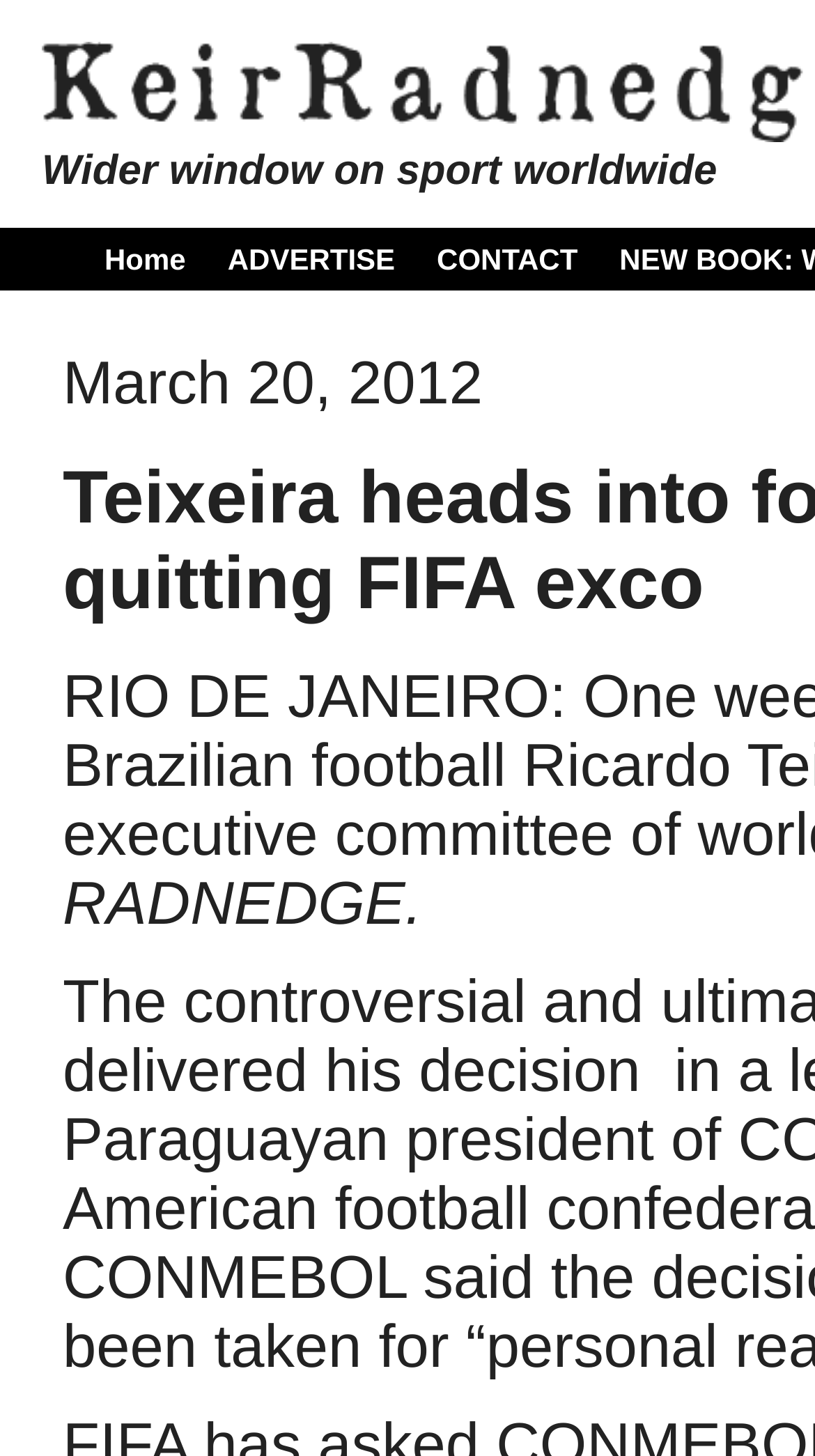Provide the bounding box coordinates of the HTML element described by the text: "ADVERTISE". The coordinates should be in the format [left, top, right, bottom] with values between 0 and 1.

[0.279, 0.167, 0.485, 0.189]